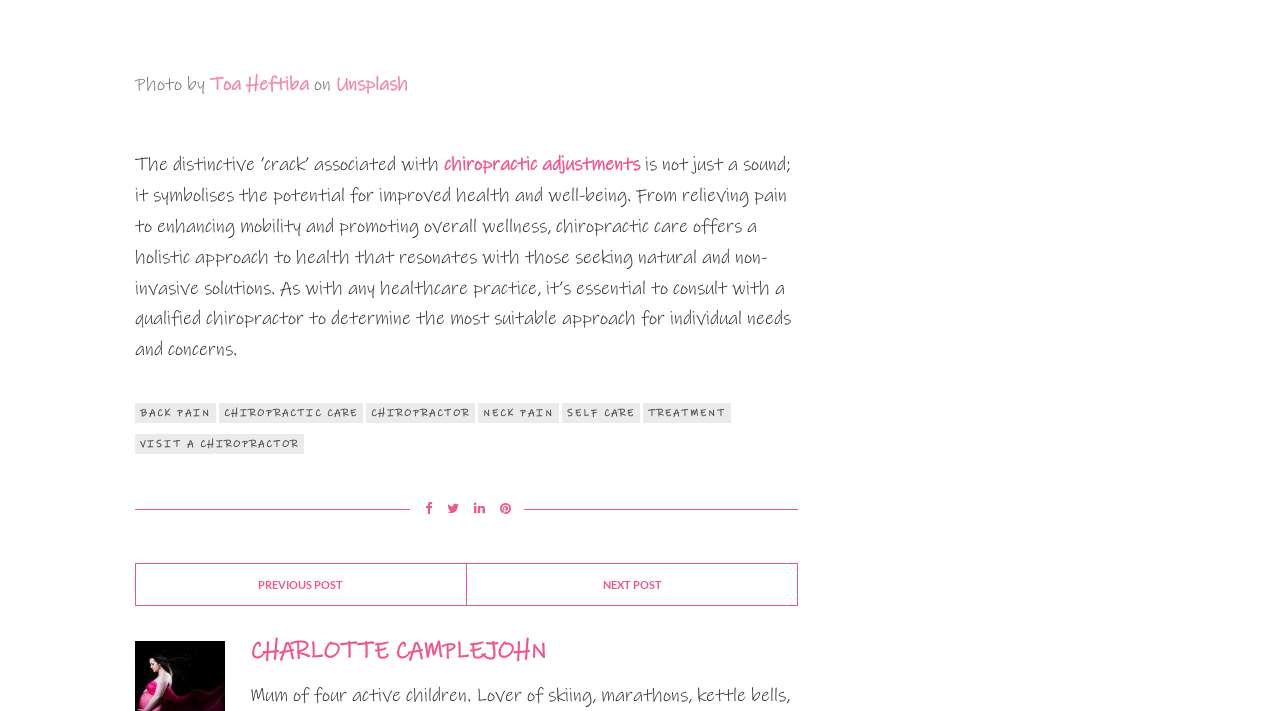What is the topic of the article?
Answer the question with a detailed explanation, including all necessary information.

The topic of the article can be determined by reading the text content of the webpage, which mentions 'chiropractic adjustments', 'chiropractic care', and 'chiropractor', indicating that the article is about chiropractic care.